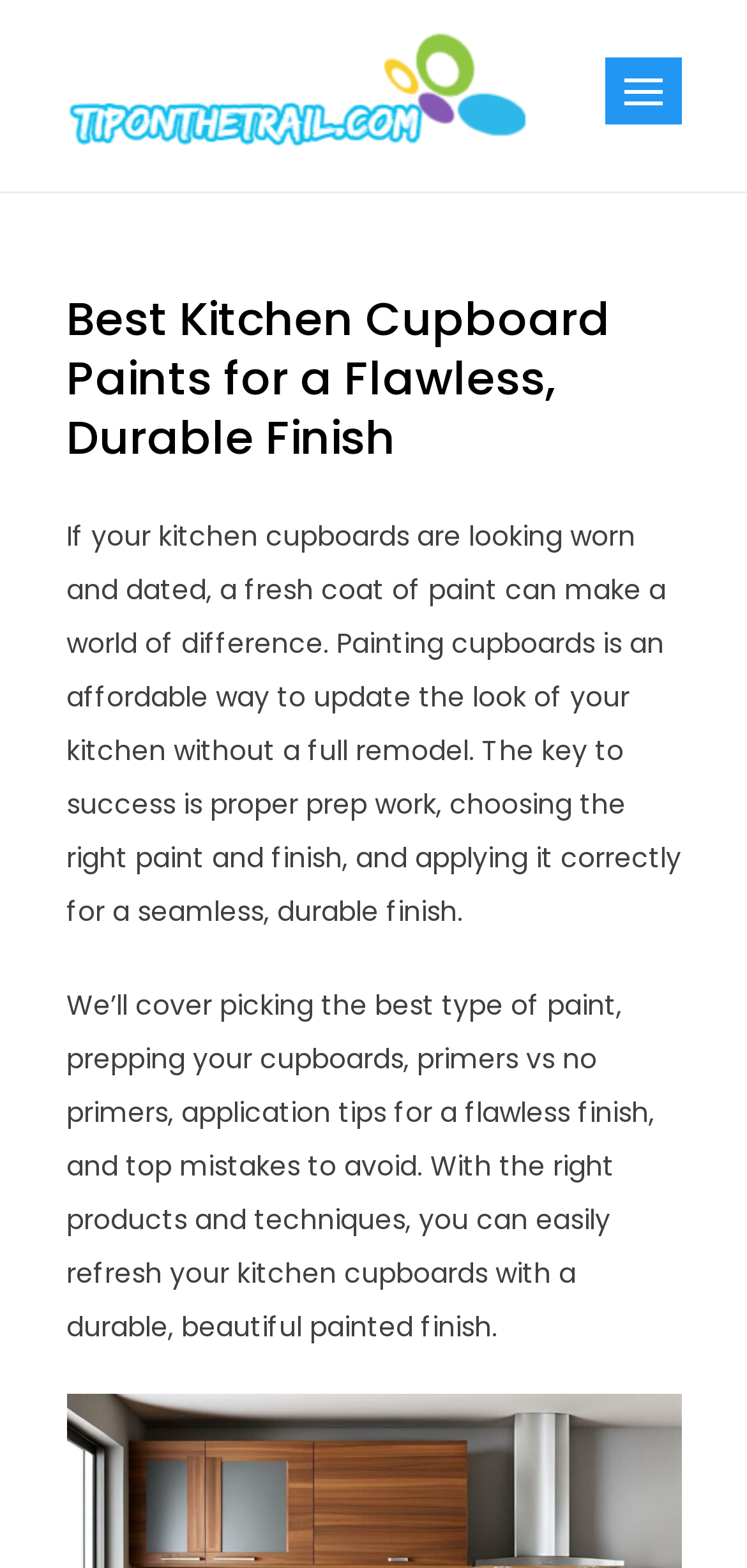Provide a one-word or short-phrase answer to the question:
What is discussed in the webpage?

Painting cupboards